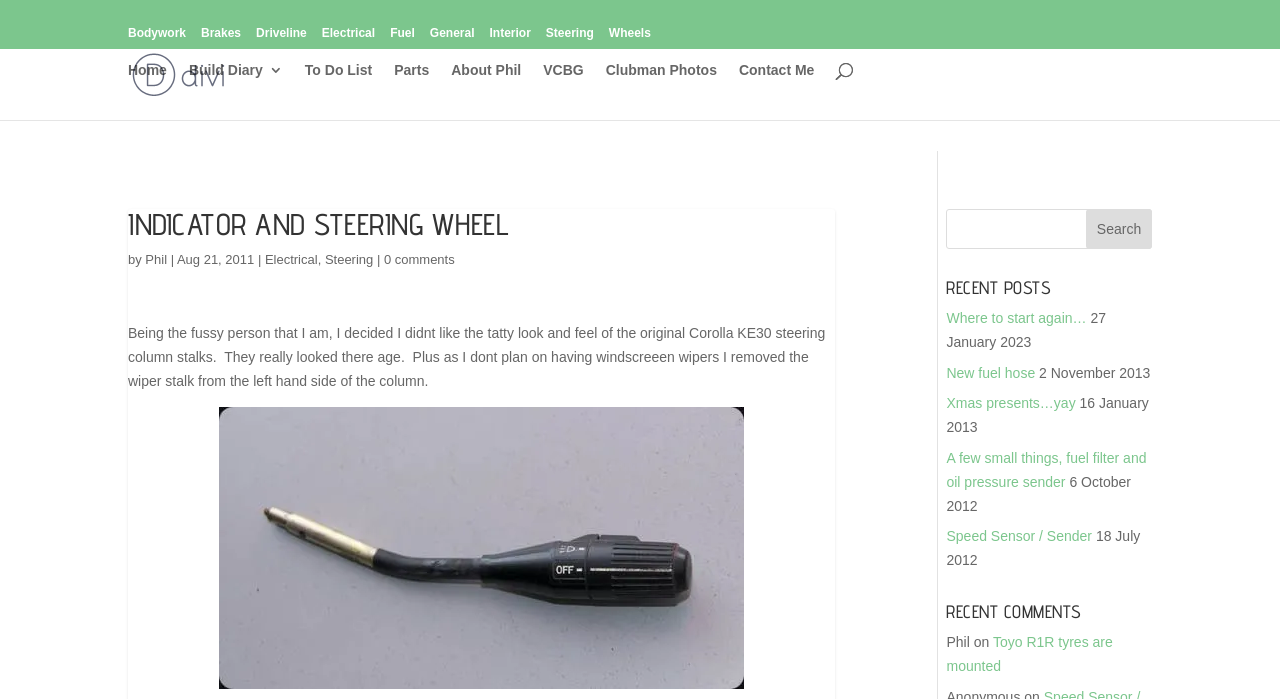Give an extensive and precise description of the webpage.

This webpage appears to be a personal blog or diary focused on restoring a classic car, specifically a Corolla KE30. The page is divided into several sections. At the top, there is a navigation menu with links to various categories such as "Bodywork", "Brakes", "Driveline", and others. Below this menu, there is a secondary navigation menu with links to "Home", "Build Diary 3", "To Do List", and other pages related to the blog.

The main content of the page is a blog post titled "Indicator and Steering Wheel" with a heading that spans across the top of the content area. The post is written by "Phil" and dated August 21, 2011. The text describes the author's decision to replace the original steering column stalks with new ones due to their worn appearance. The post also mentions the removal of the windshield wiper stalk.

Below the text, there is an image that likely shows the steering column stalks. On the right side of the page, there is a search bar with a search button. Below the search bar, there is a section titled "RECENT POSTS" that lists several blog post titles with their corresponding dates. Each post title is a link to the full post.

Further down the page, there is a section titled "RECENT COMMENTS" that lists a single comment from "Phil" with a link to the post being commented on. Overall, the page has a simple and clean layout with a focus on the blog content and navigation.